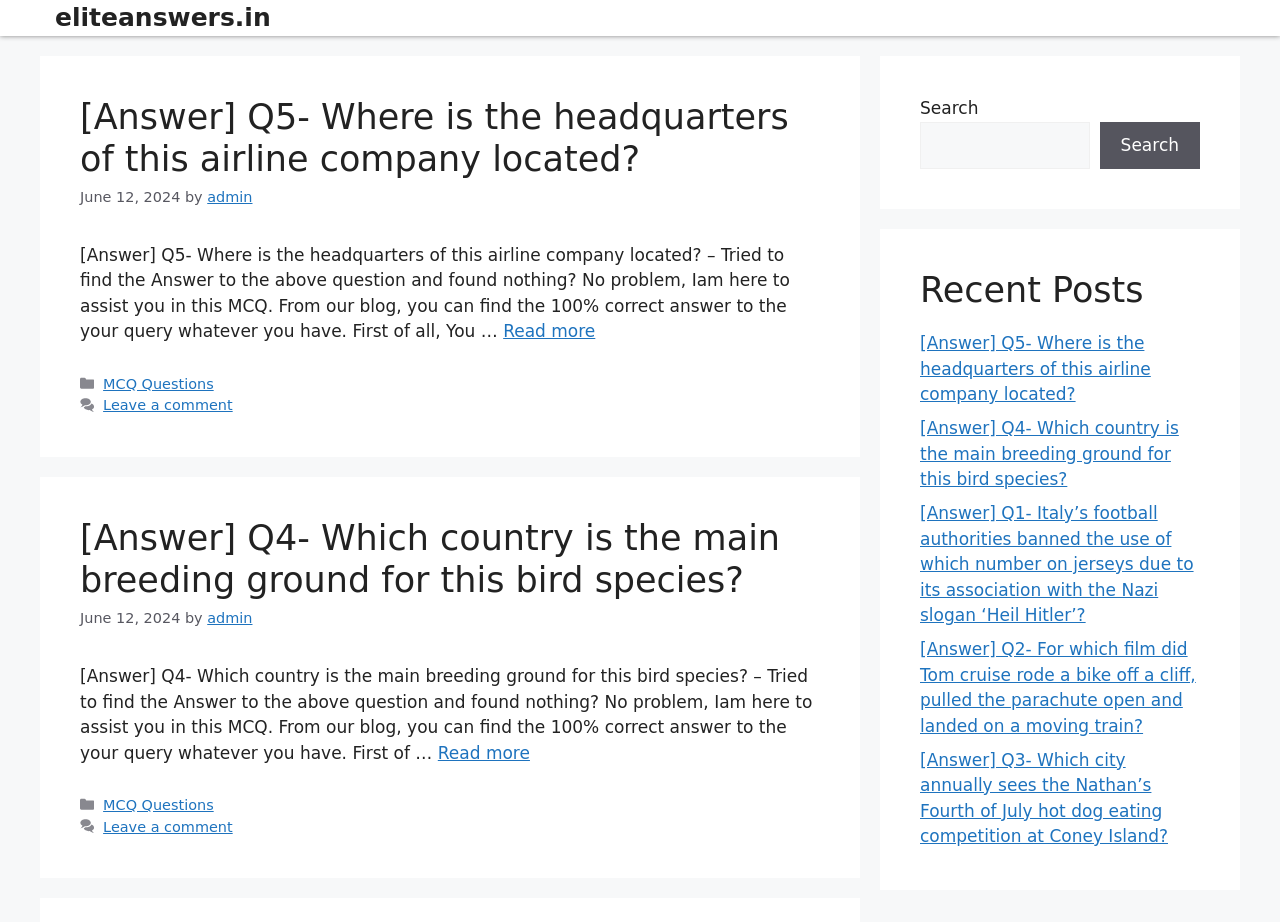Generate a detailed explanation of the webpage's features and information.

The webpage is a blog or Q&A platform with a focus on multiple-choice questions (MCQs). At the top, there is a banner with the site's name "eliteanswers.in" and a heading with the same text. Below the banner, there are two main sections: a list of questions and answers, and a sidebar with a search bar and recent posts.

The main section is divided into two articles, each containing a question and answer. The first article has a heading "[Answer] Q5- Where is the headquarters of this airline company located?" followed by a timestamp "June 12, 2024", and the name "admin". The question is then stated, and a "Read more" link is provided. The second article has a similar structure, with a heading "[Answer] Q4- Which country is the main breeding ground for this bird species?".

In the sidebar, there is a search bar with a label "Search" and a button to submit the search query. Below the search bar, there is a heading "Recent Posts" followed by a list of five links to recent questions, including "[Answer] Q5- Where is the headquarters of this airline company located?", "[Answer] Q4- Which country is the main breeding ground for this bird species?", and three other questions.

At the bottom of the page, there are footer sections for each article, containing links to categories and options to leave a comment.